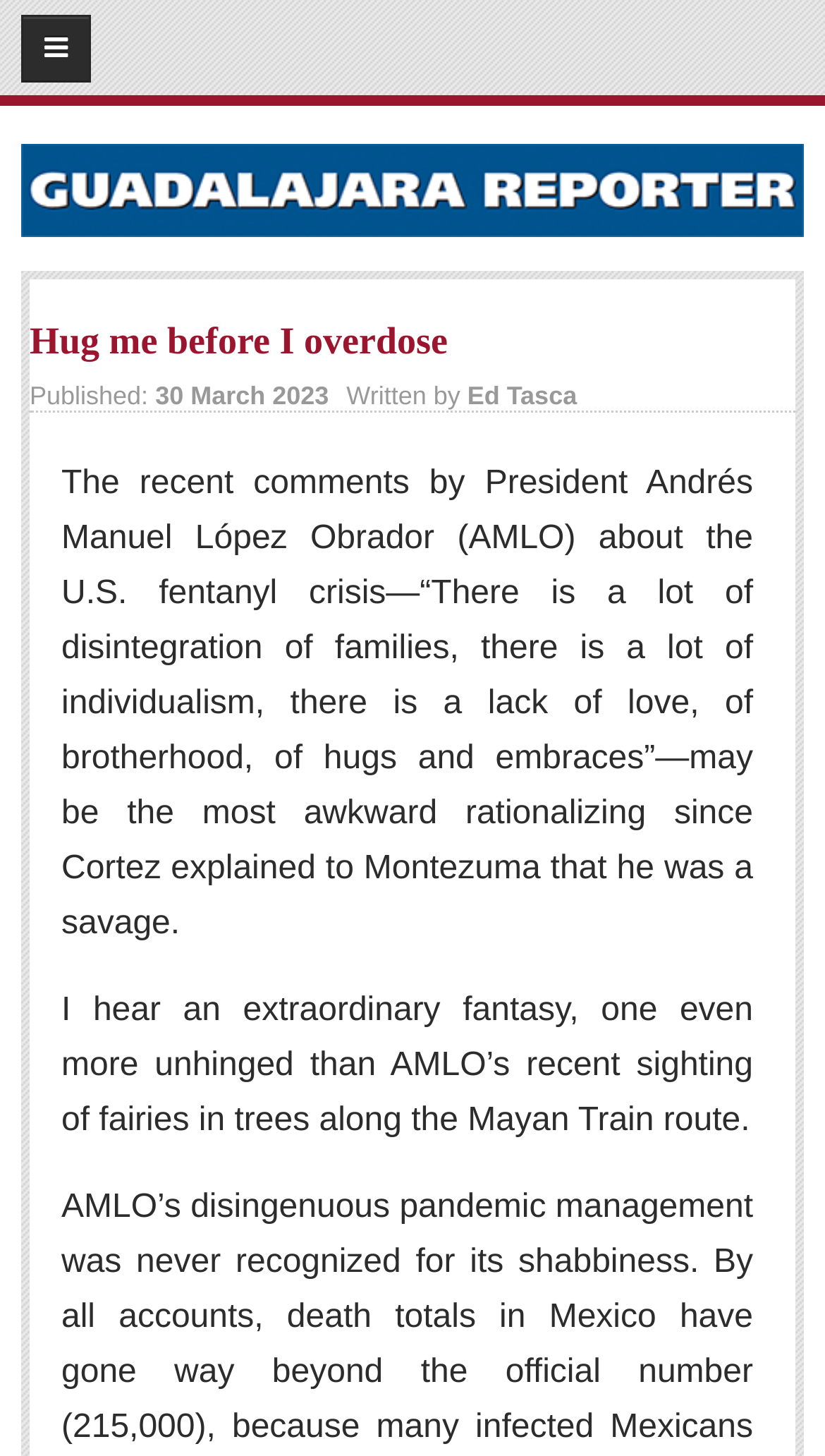Can you find the bounding box coordinates for the element that needs to be clicked to execute this instruction: "Login to the website"? The coordinates should be given as four float numbers between 0 and 1, i.e., [left, top, right, bottom].

[0.051, 0.51, 0.946, 0.555]